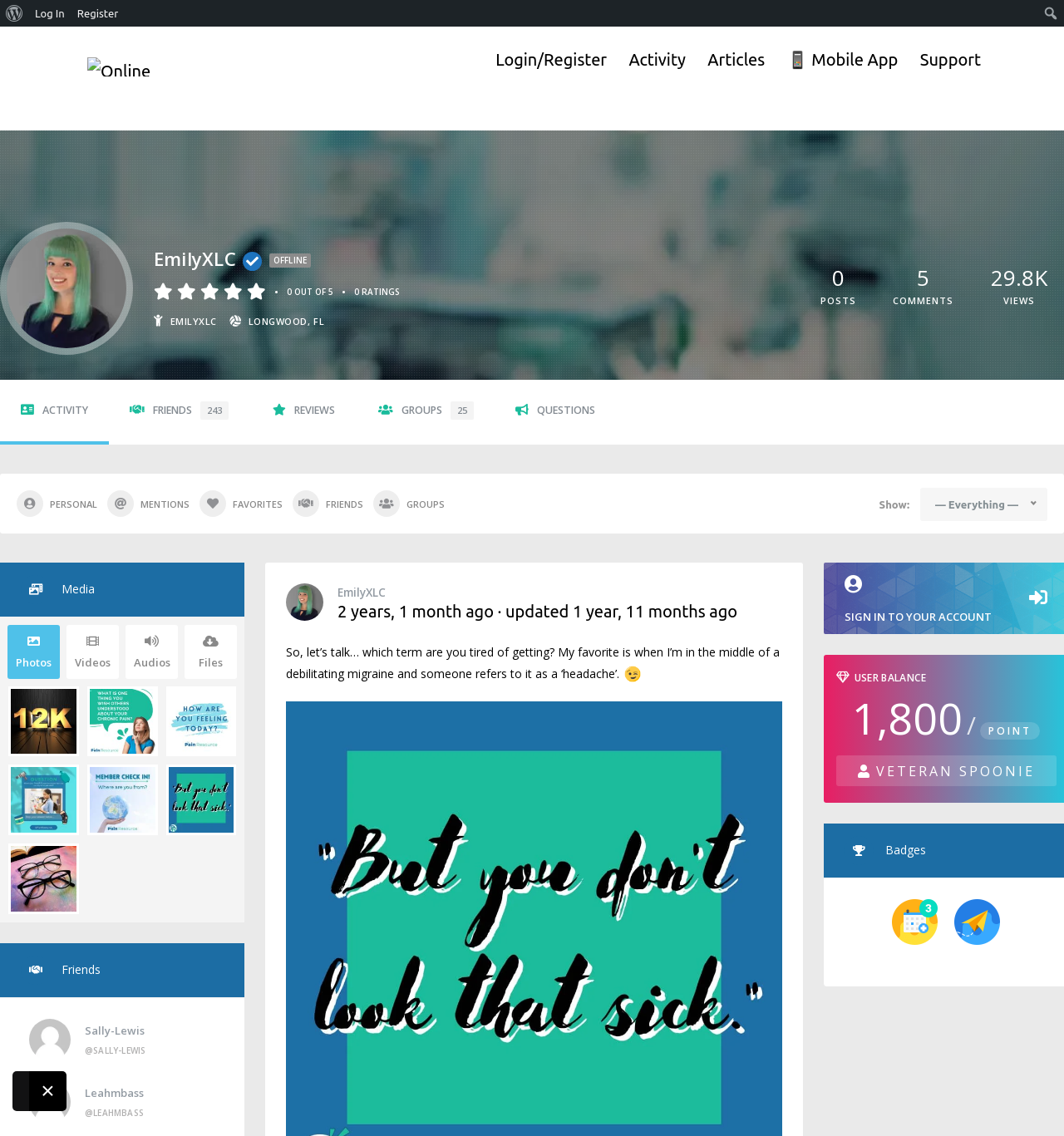How many comments does EmilyXLC have?
Please answer the question with as much detail and depth as you can.

I found the number of comments by looking at the link '5 COMMENTS' under the profile photo of EmilyXLC.